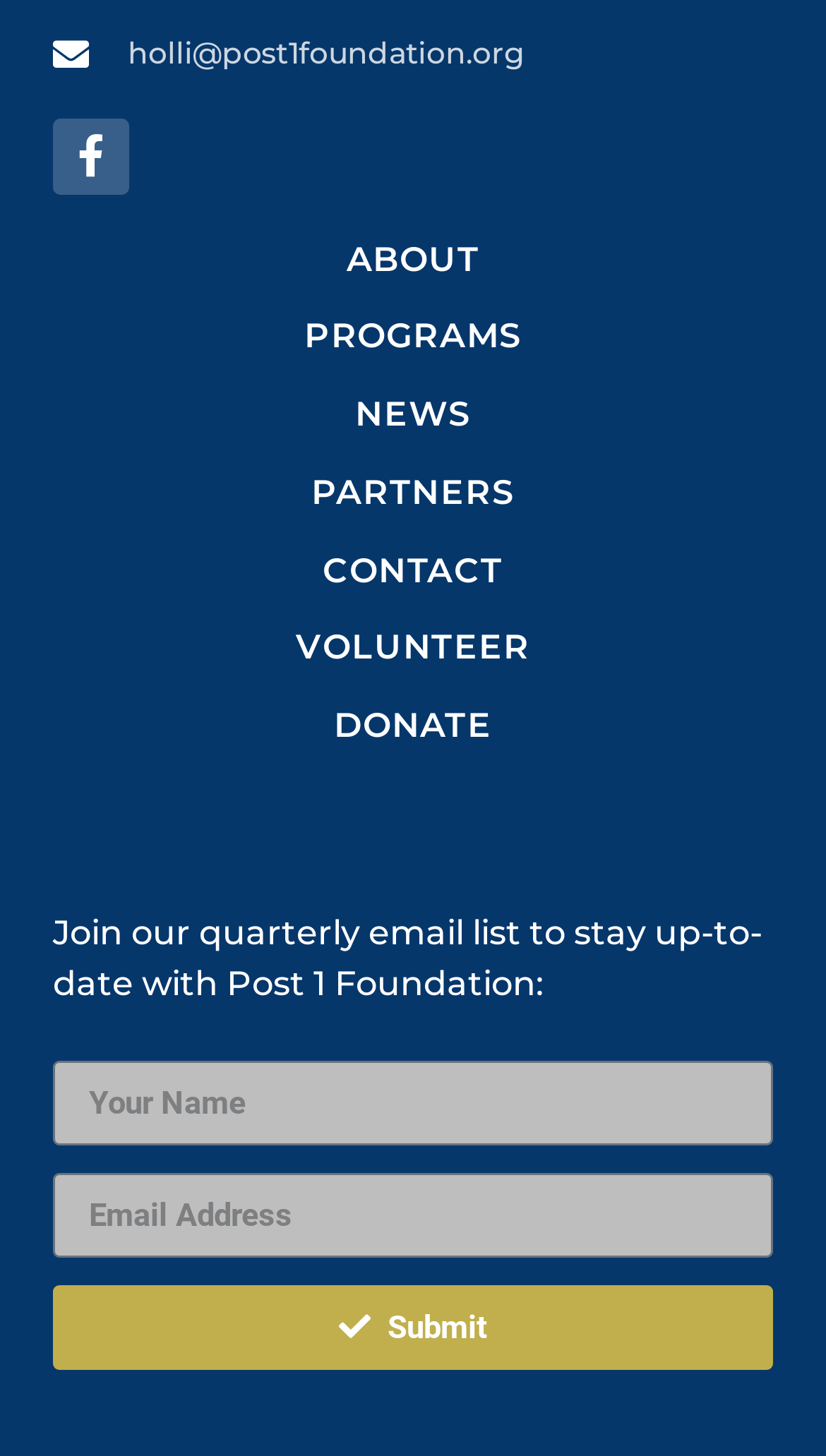Answer in one word or a short phrase: 
What is the topic of the webpage?

Post 1 Foundation